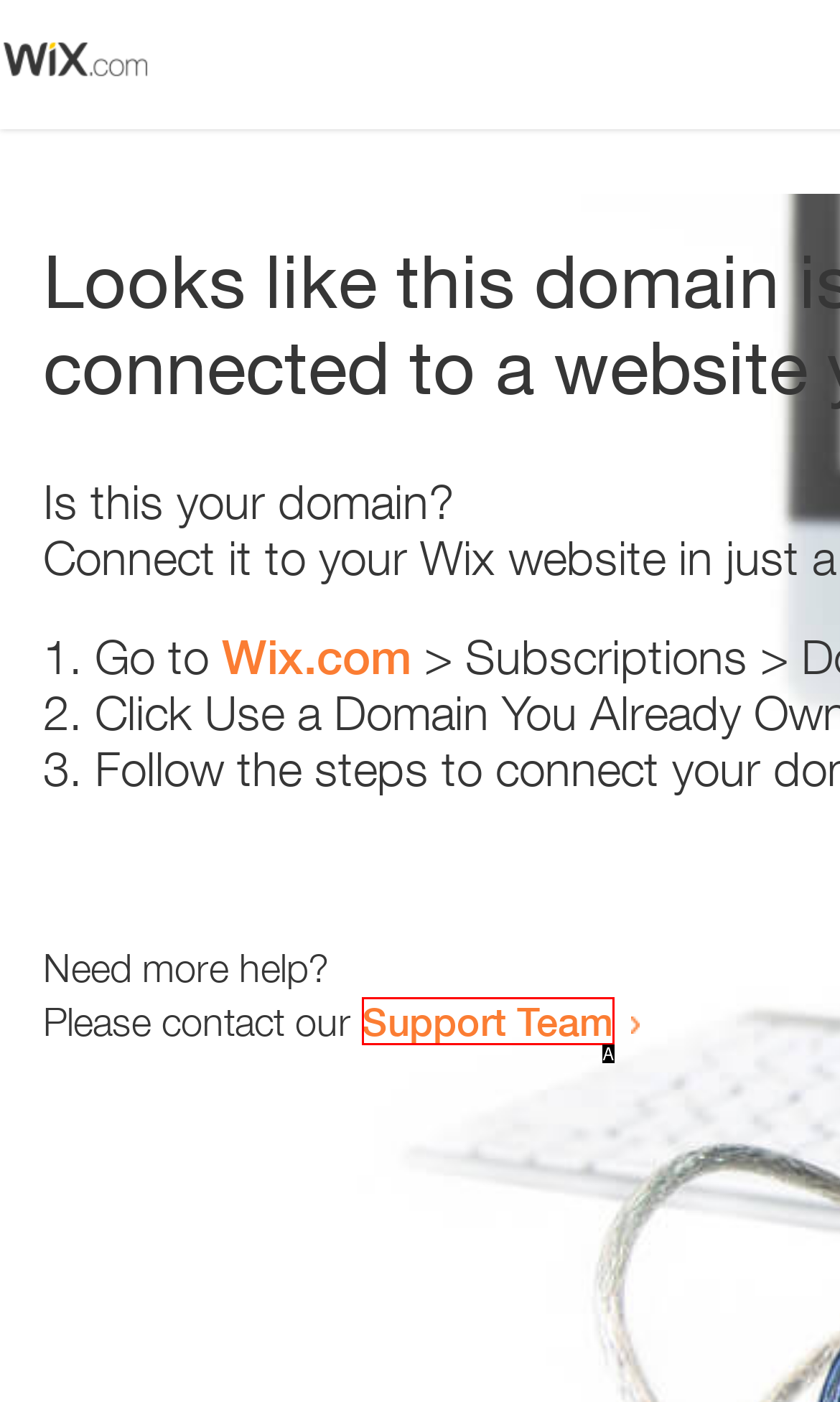Identify the HTML element that best fits the description: Support Team. Respond with the letter of the corresponding element.

A